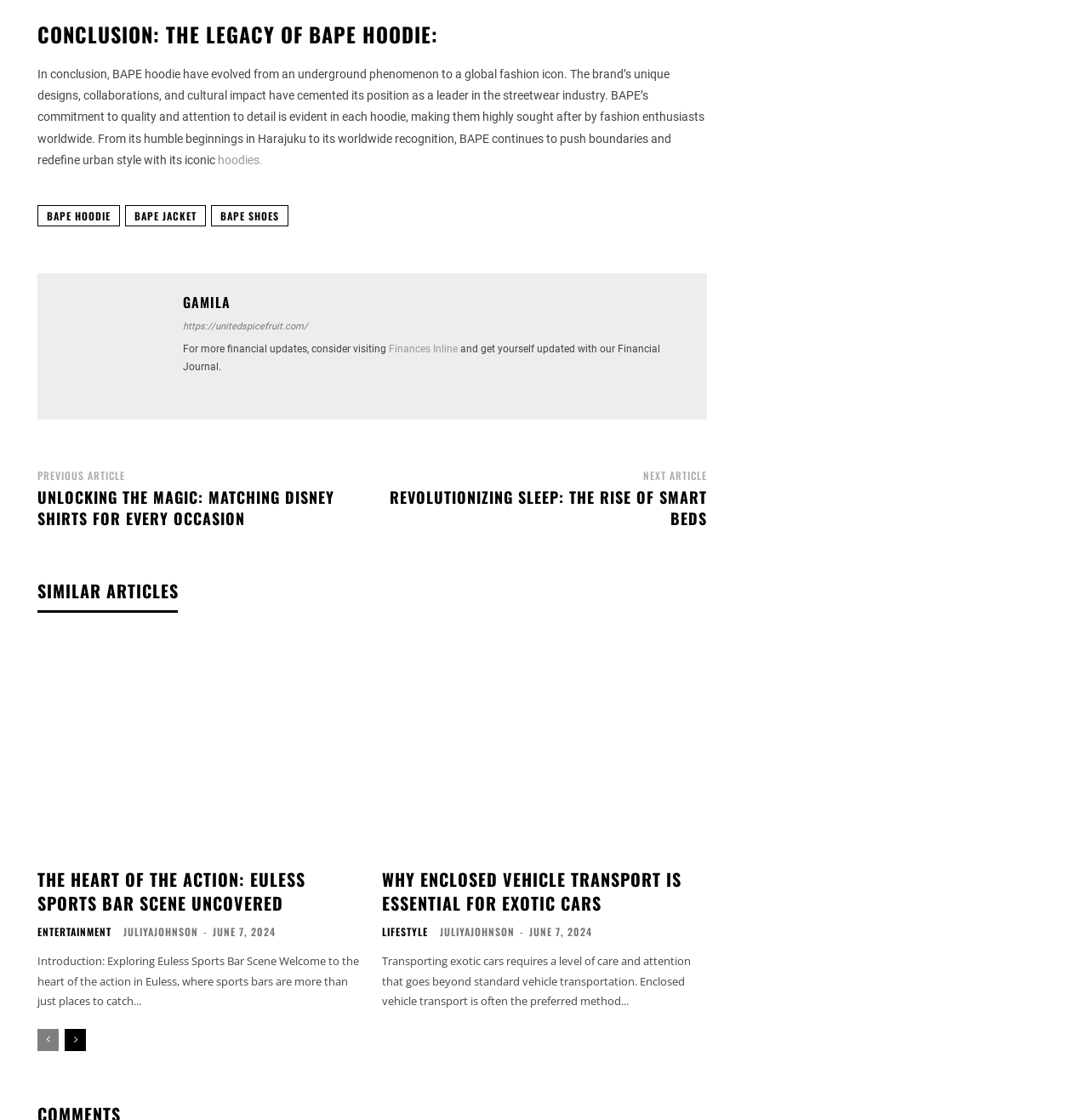Identify the bounding box coordinates for the element you need to click to achieve the following task: "Go to the next page". Provide the bounding box coordinates as four float numbers between 0 and 1, in the form [left, top, right, bottom].

[0.059, 0.918, 0.079, 0.938]